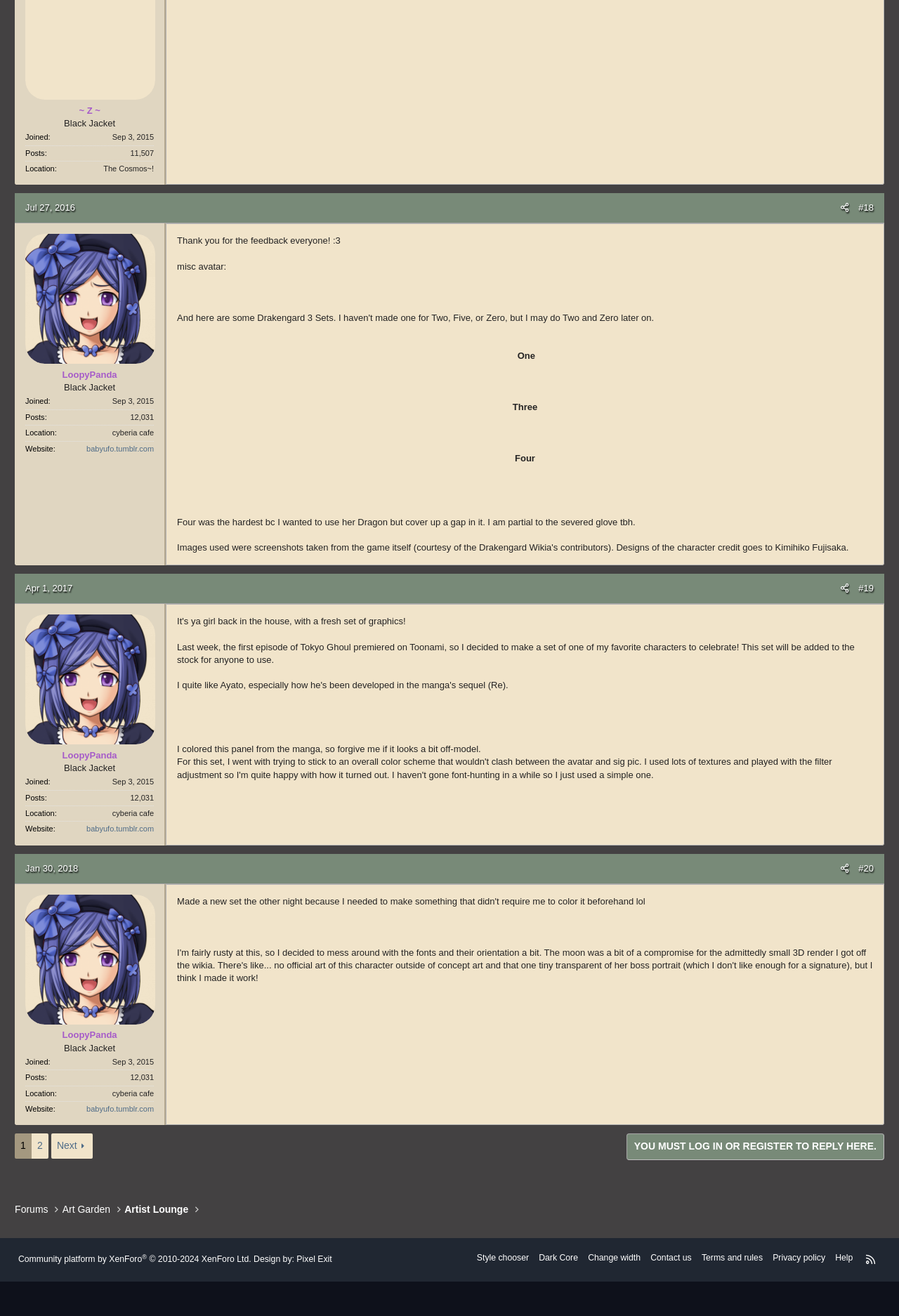Please identify the bounding box coordinates of the element on the webpage that should be clicked to follow this instruction: "Check the location of Black Jacket". The bounding box coordinates should be given as four float numbers between 0 and 1, formatted as [left, top, right, bottom].

[0.128, 0.326, 0.174, 0.332]